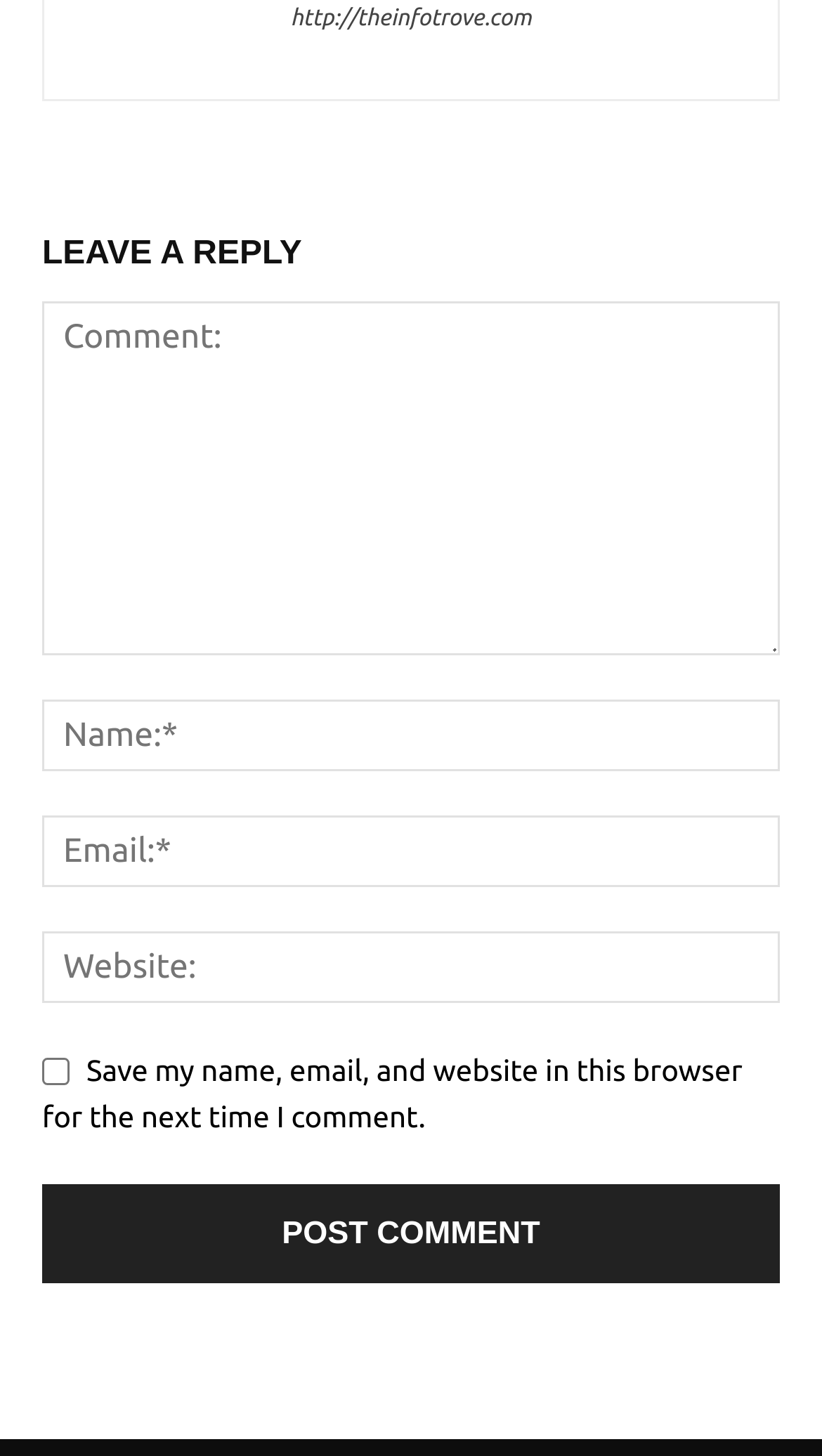Locate the UI element that matches the description name="author" placeholder="Name:*" in the webpage screenshot. Return the bounding box coordinates in the format (top-left x, top-left y, bottom-right x, bottom-right y), with values ranging from 0 to 1.

[0.051, 0.481, 0.949, 0.53]